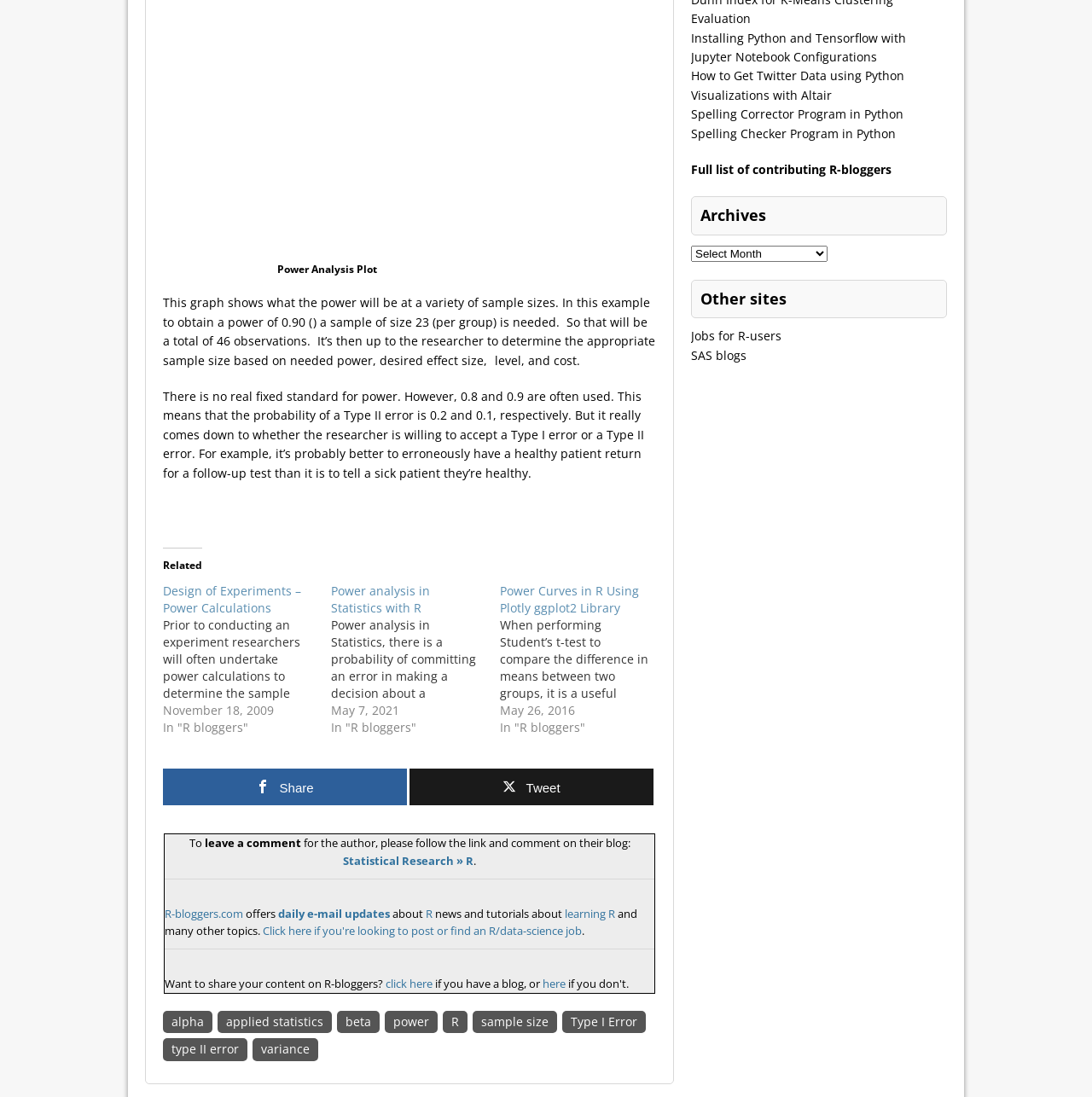What is the purpose of power calculations?
Please provide a single word or phrase as your answer based on the screenshot.

To determine sample size